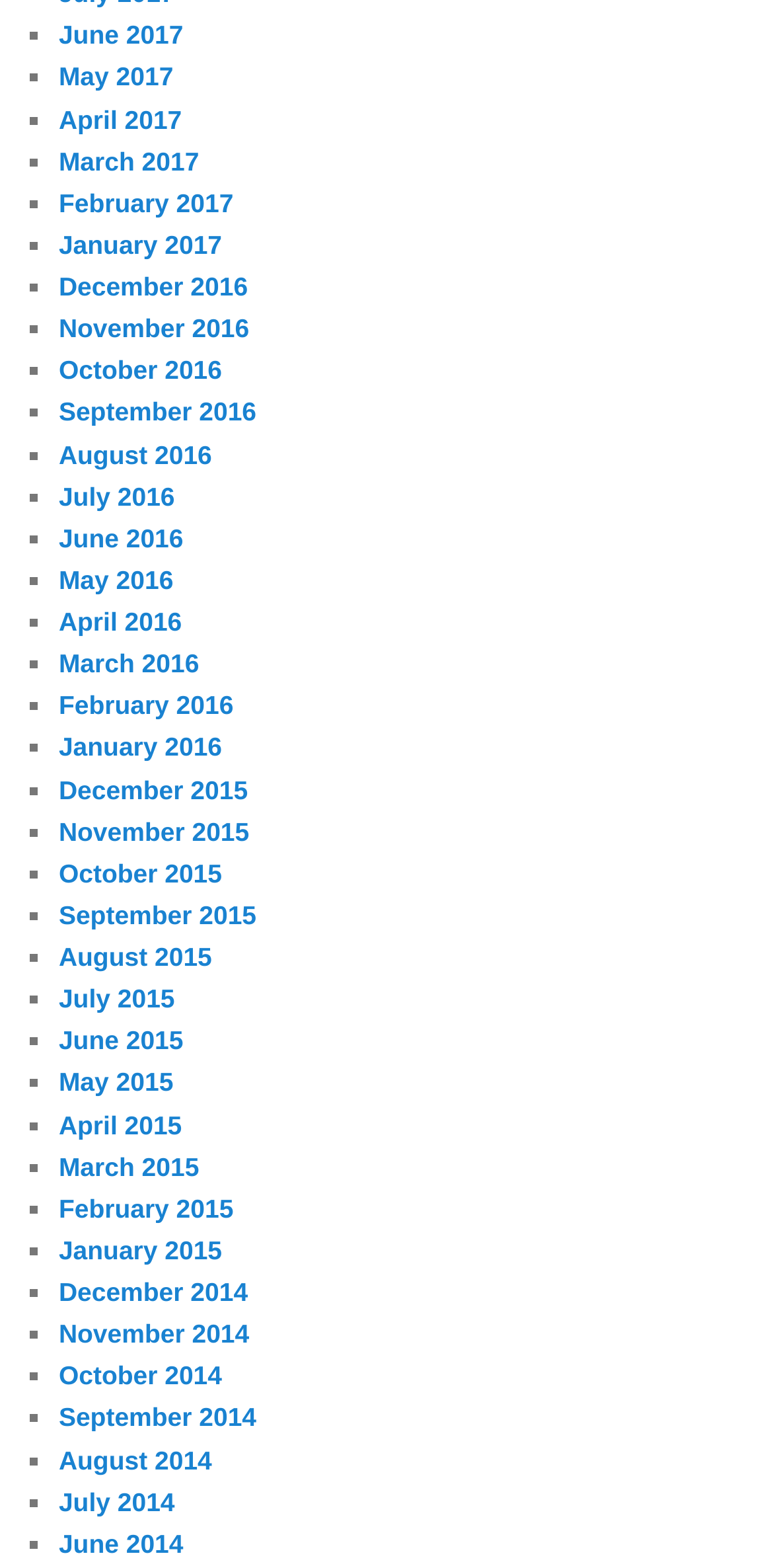What is the earliest month listed?
Could you answer the question in a detailed manner, providing as much information as possible?

I looked at the list of links and found the earliest month listed, which is December 2014.